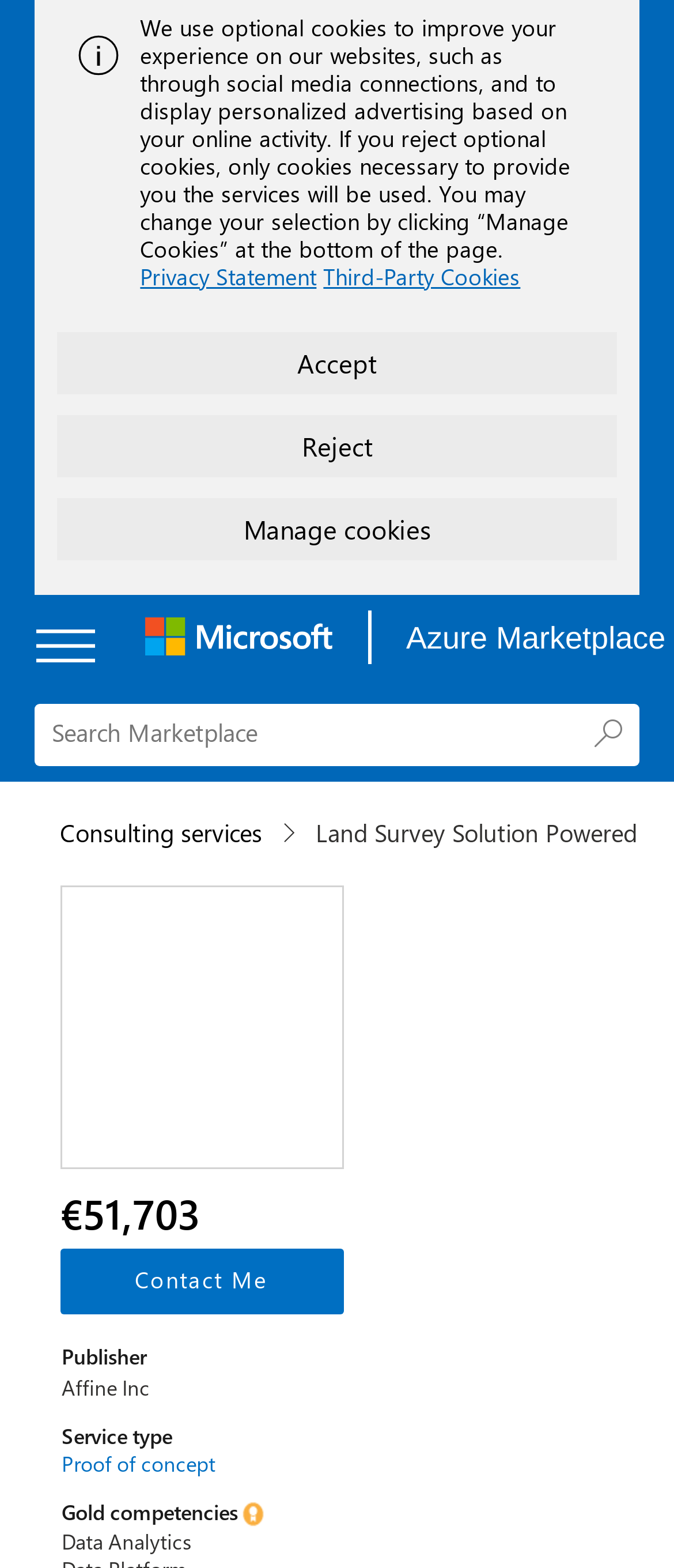What is the competency of the publisher?
Based on the image, provide your answer in one word or phrase.

Data Analytics